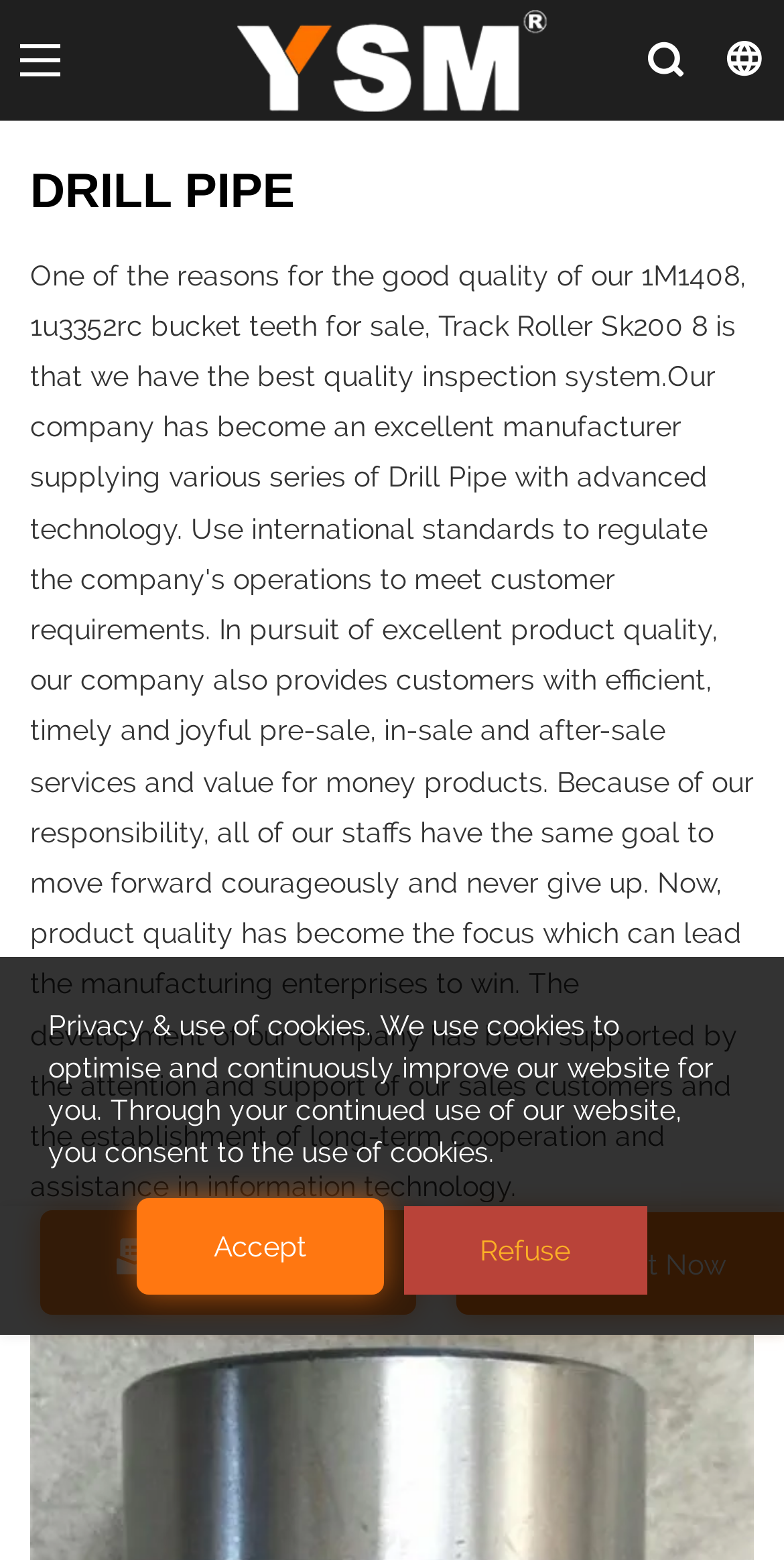Analyze the image and answer the question with as much detail as possible: 
What is the purpose of the 'Send Inquiry' button?

The 'Send Inquiry' button is likely used to send an inquiry about the drill pipe product, as it is placed below the product heading and has two images on its sides, indicating its functionality.